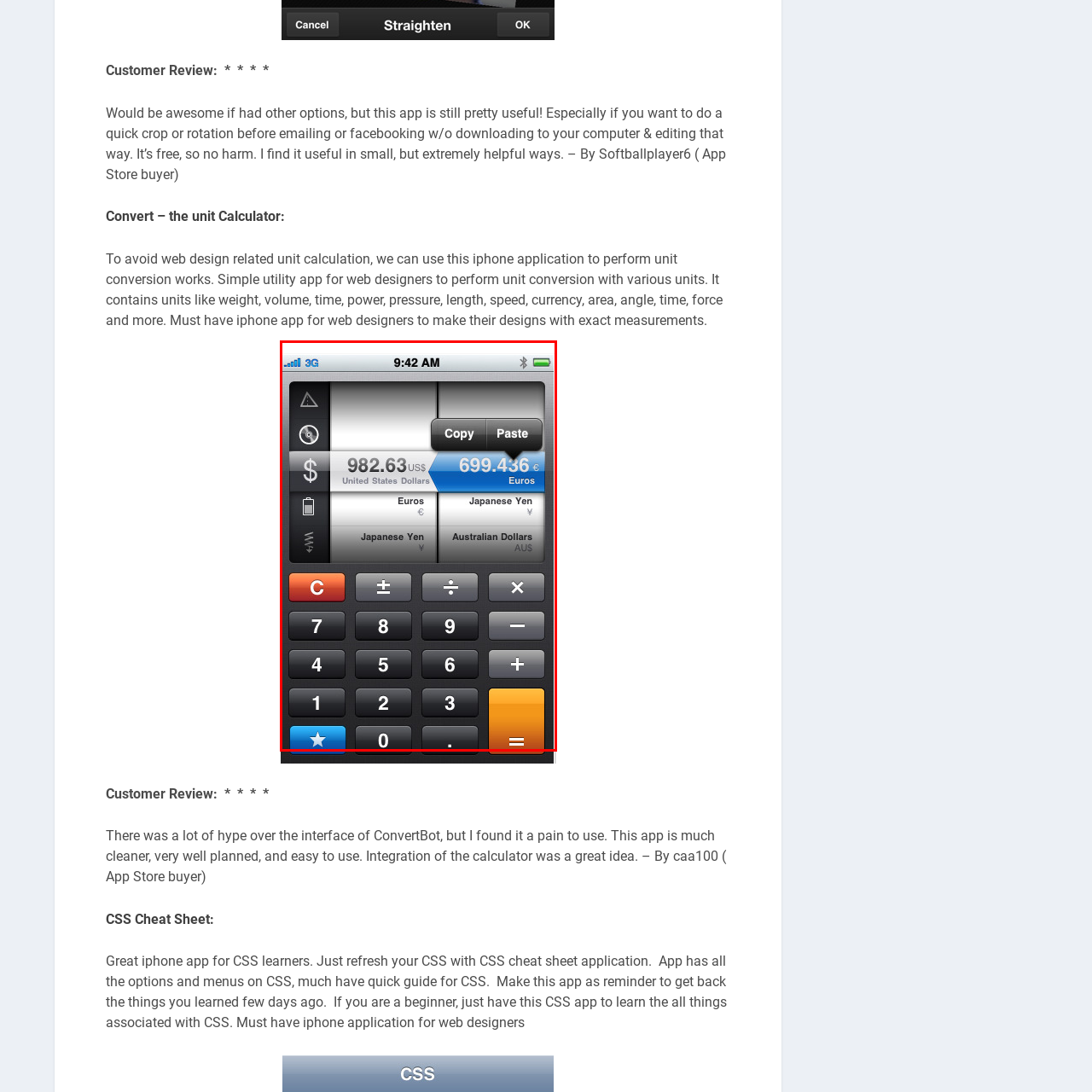What is the converted amount of 982.63 USD?
Analyze the image surrounded by the red bounding box and answer the question in detail.

The application is converting 982.63 United States Dollars (USD) to Euros, and the converted amount is displayed below the original amount, which is 699.436 Euros.